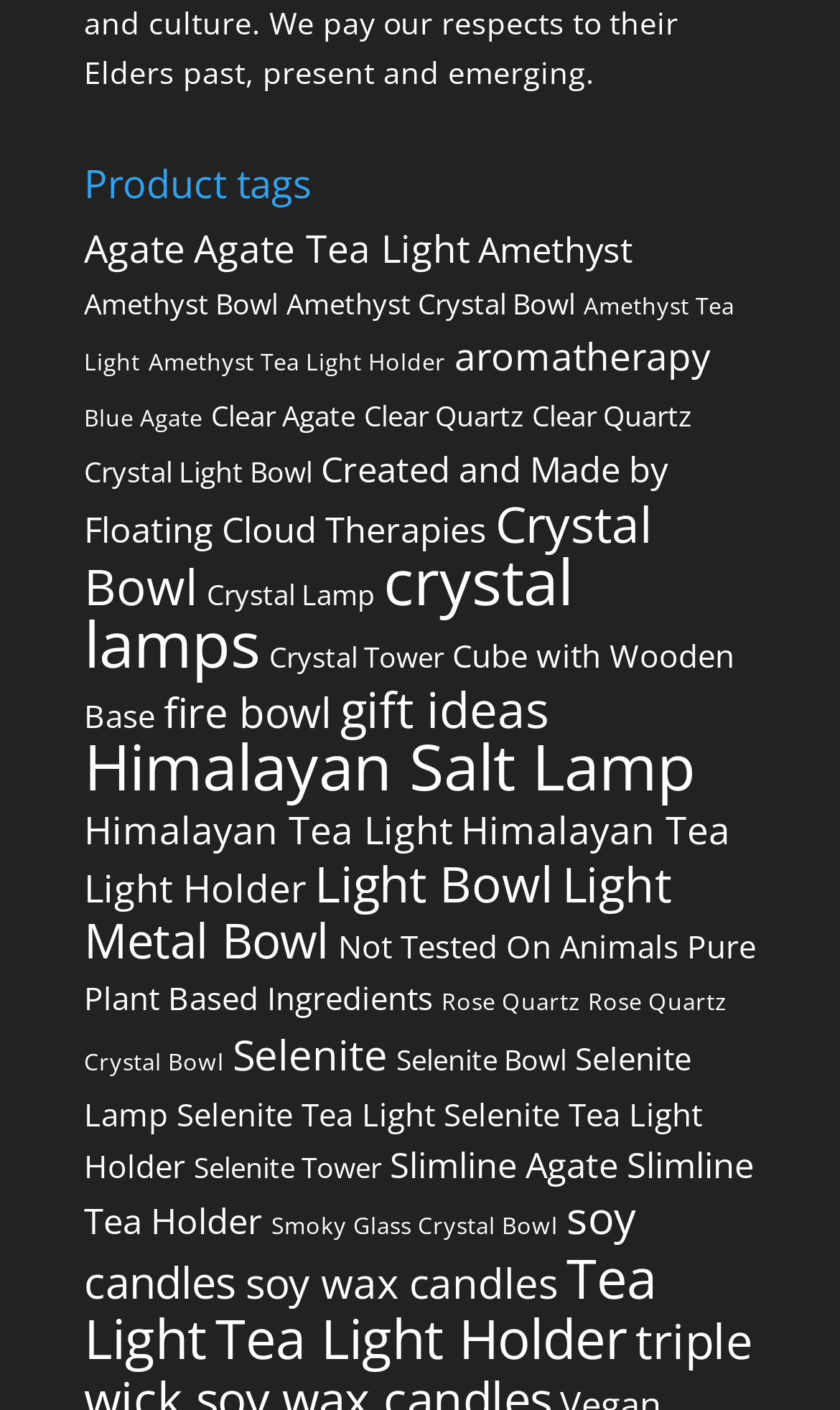What is the most popular crystal lamp type?
Please provide a single word or phrase in response based on the screenshot.

Himalayan Salt Lamp